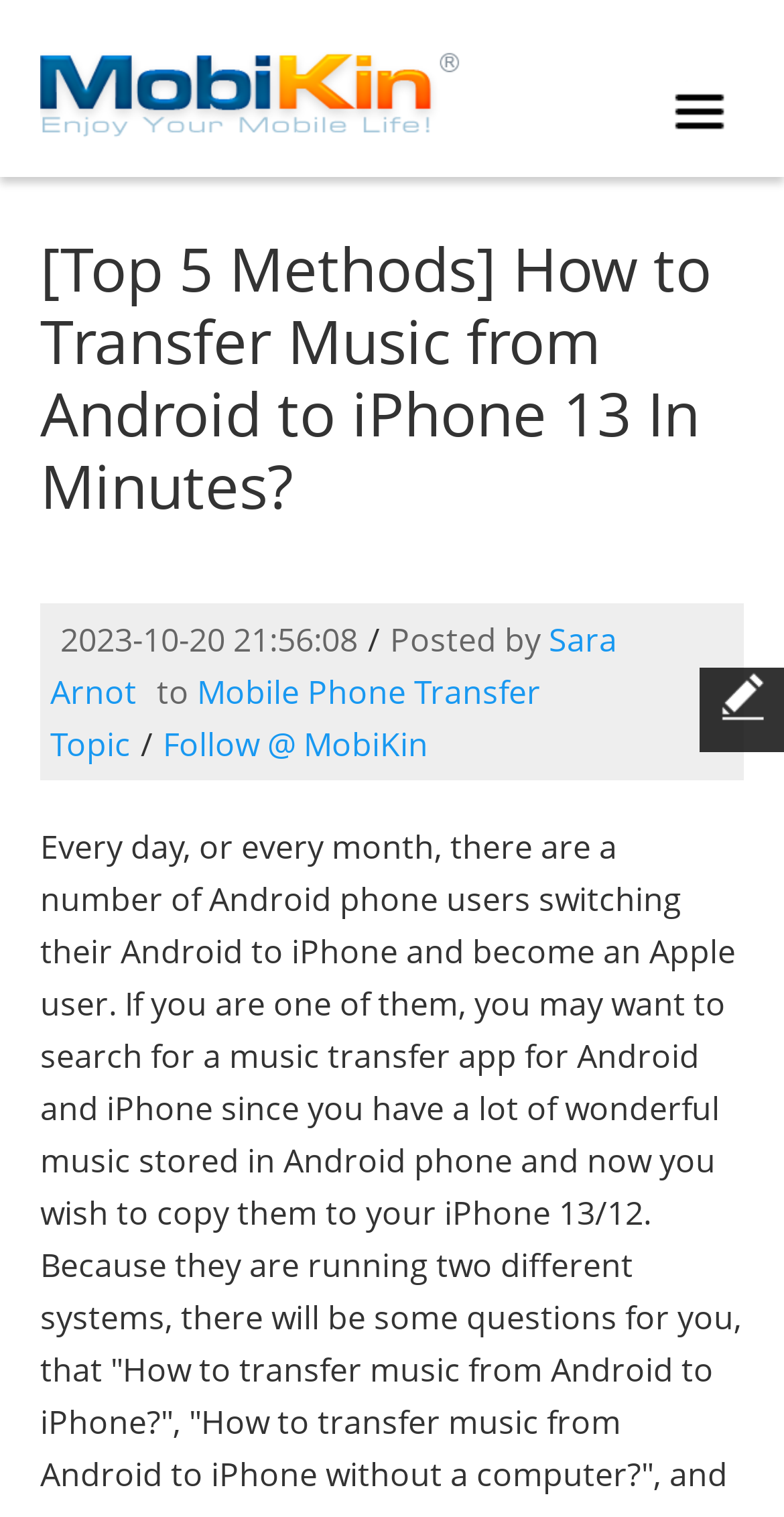What is the date of the article?
Provide a detailed and extensive answer to the question.

I found the date of the article by looking at the static text element that says '2023-10-20 21:56:08', which is likely the publication date and time of the article.